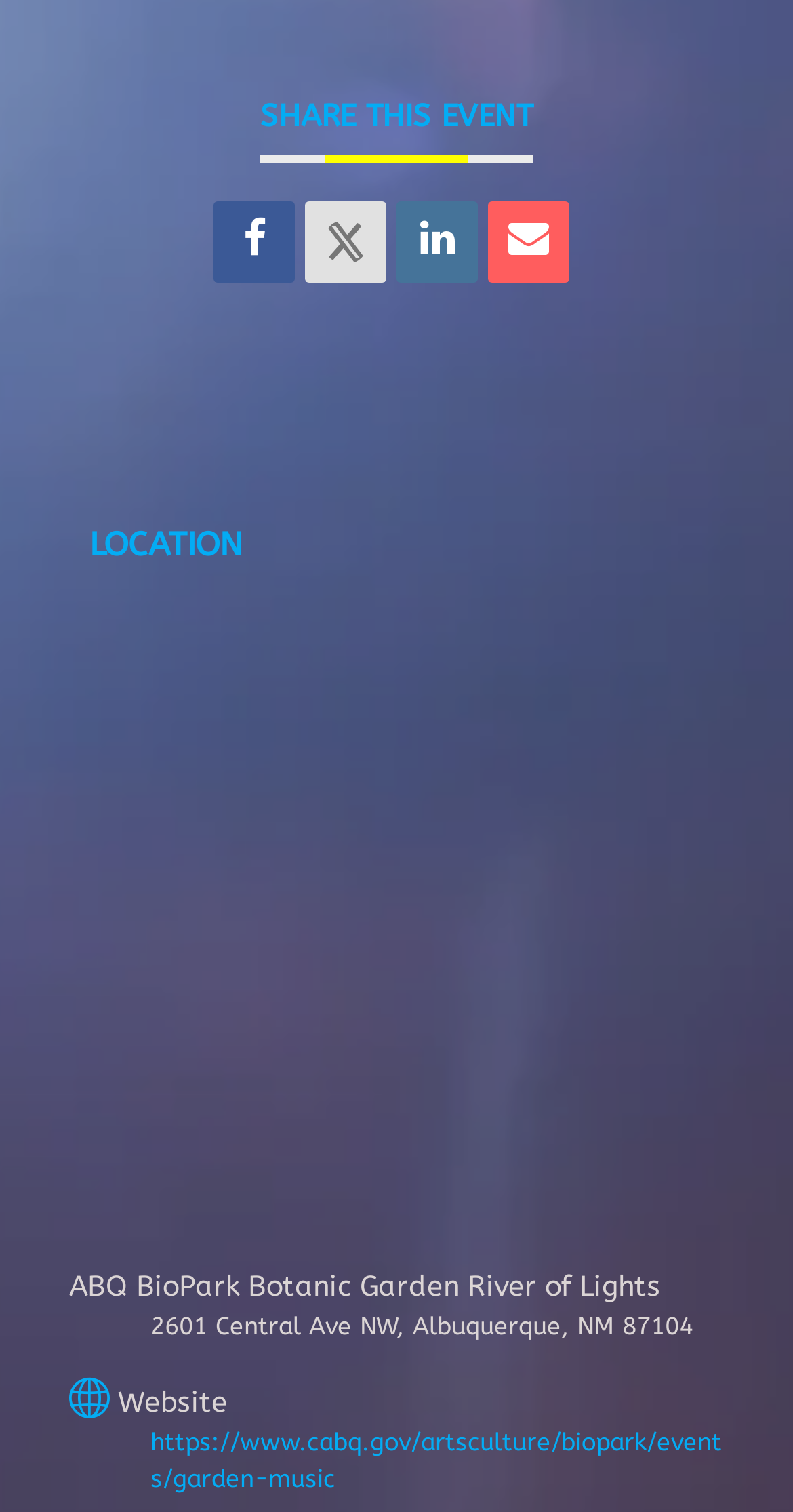What is the event location?
Look at the image and answer the question with a single word or phrase.

ABQ BioPark Botanic Garden